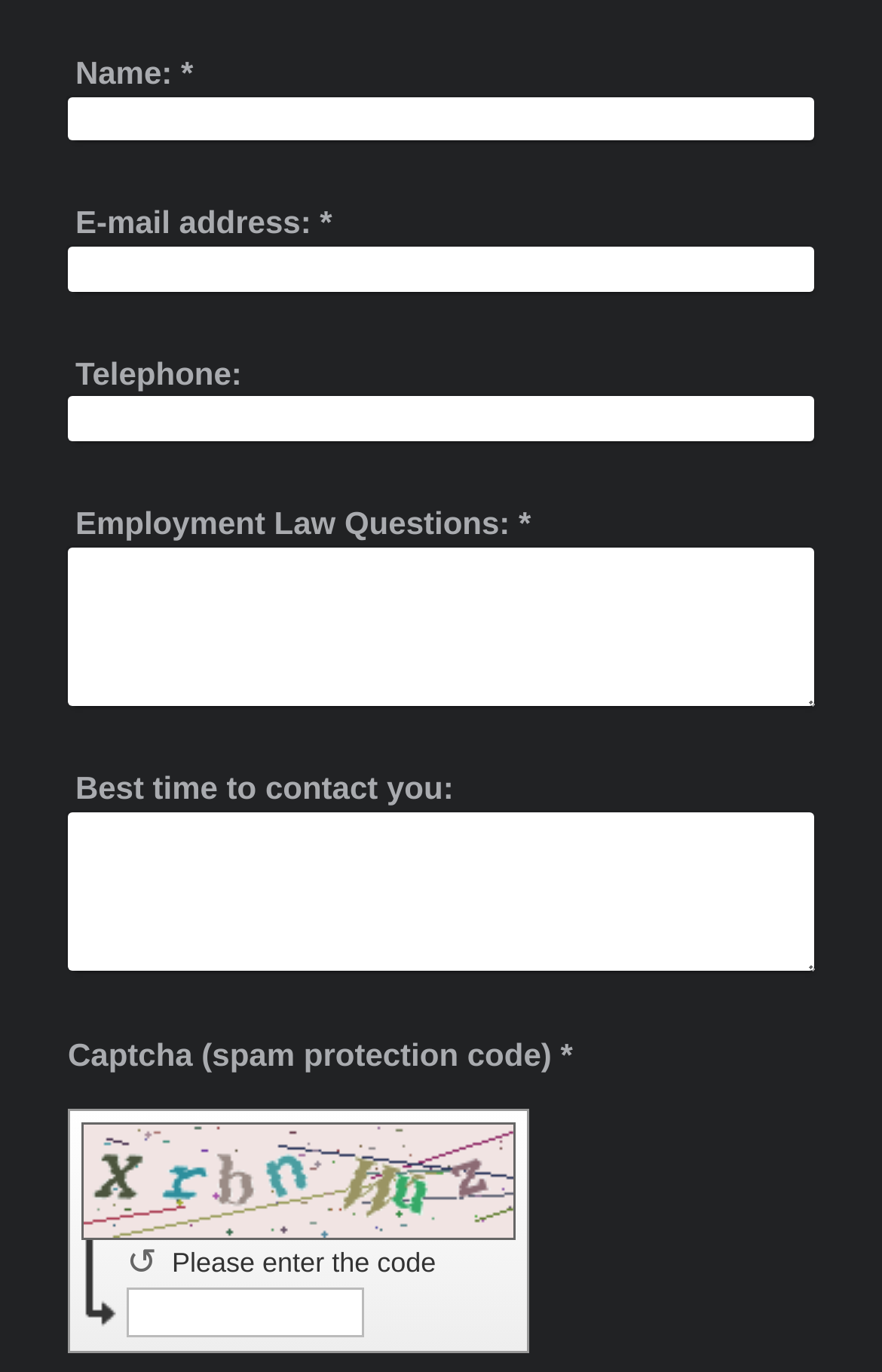What is the symbol next to the Captcha input field?
Deliver a detailed and extensive answer to the question.

The symbol next to the Captcha input field is '↺', which is a refresh icon, suggesting that the user can refresh the Captcha code if it is not readable.